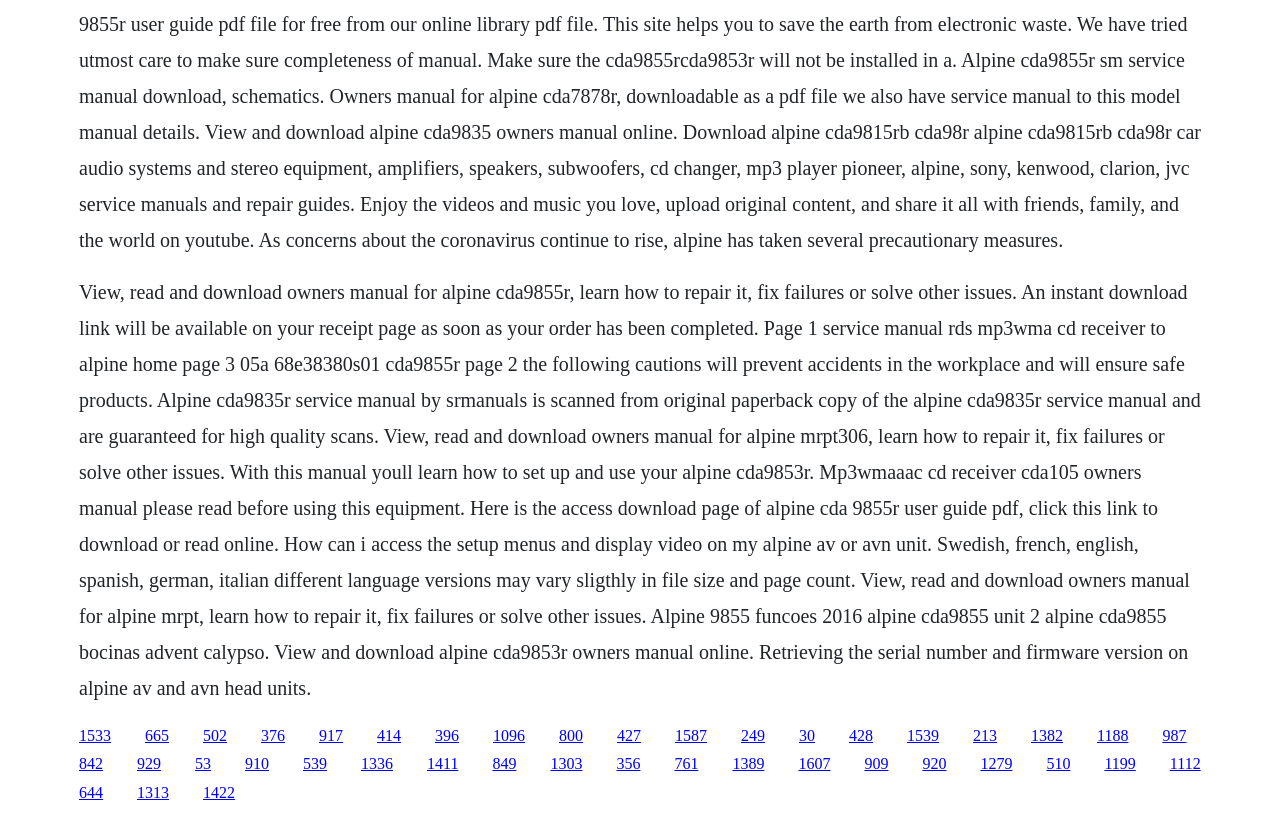What is the main topic of this webpage?
Provide a short answer using one word or a brief phrase based on the image.

Alpine manuals